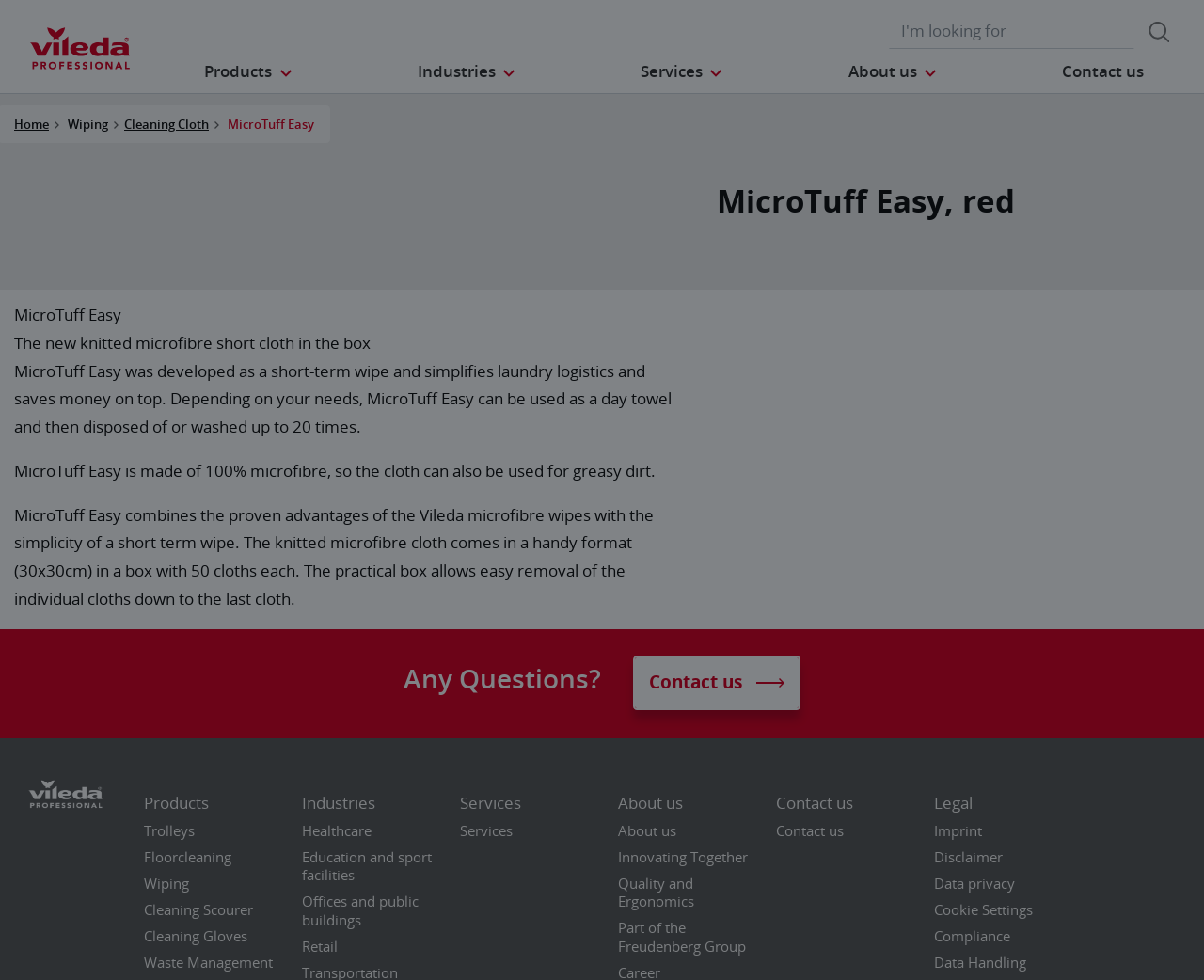Please identify the bounding box coordinates of the element I need to click to follow this instruction: "Download logo".

None